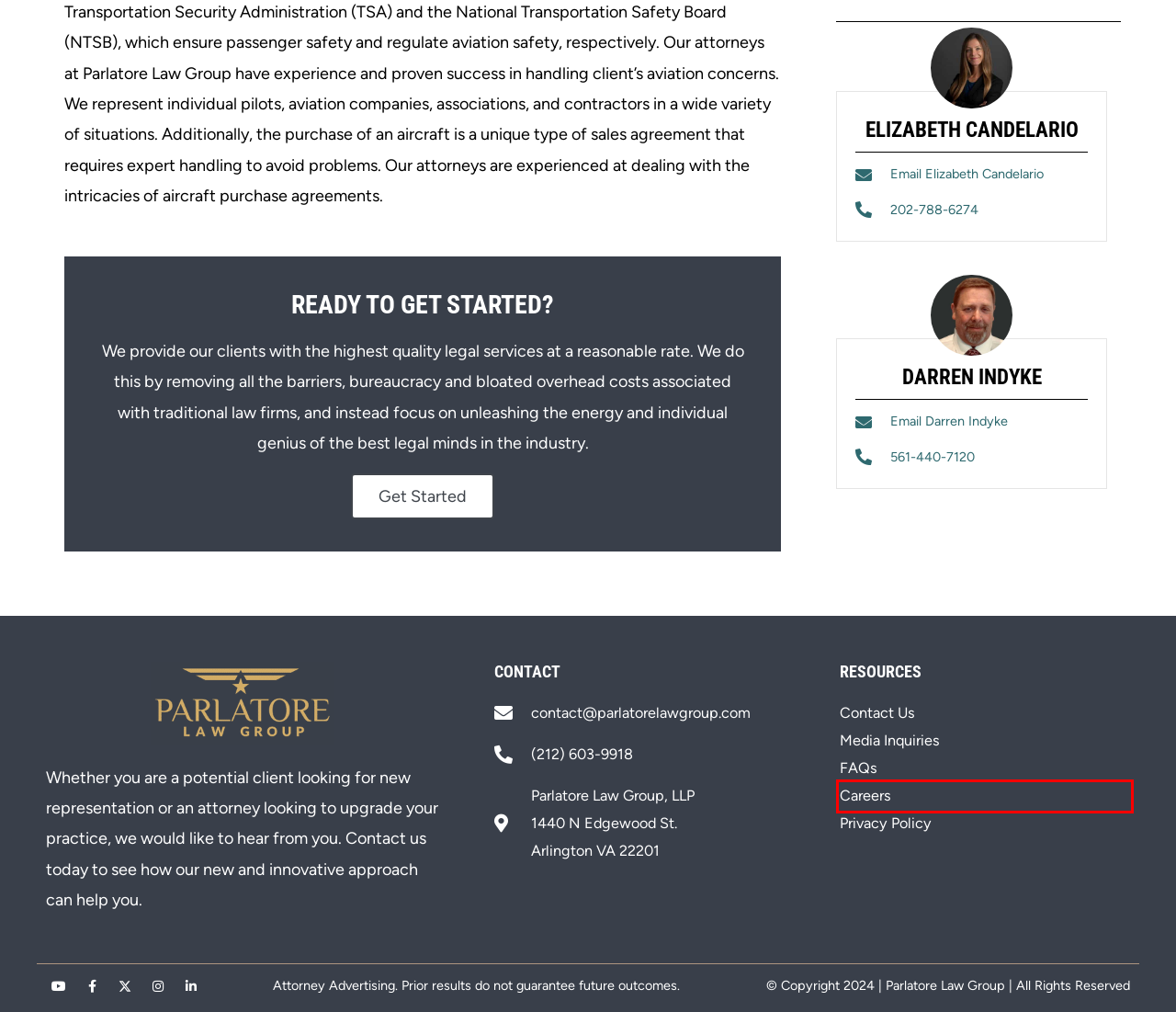You have a screenshot of a webpage with a red bounding box around a UI element. Determine which webpage description best matches the new webpage that results from clicking the element in the bounding box. Here are the candidates:
A. Privacy Policy - Parlatore Law Group
B. Indyke, Darren - Parlatore Law Group
C. Get Started - Parlatore Law Group
D. Frequently Asked Questions - Parlatore Law Group
E. Careers - Parlatore Law Group
F. Media Inquiries - Parlatore Law Group
G. Contact - Parlatore Law Group
H. Candelario, Elizabeth - Parlatore Law Group

E